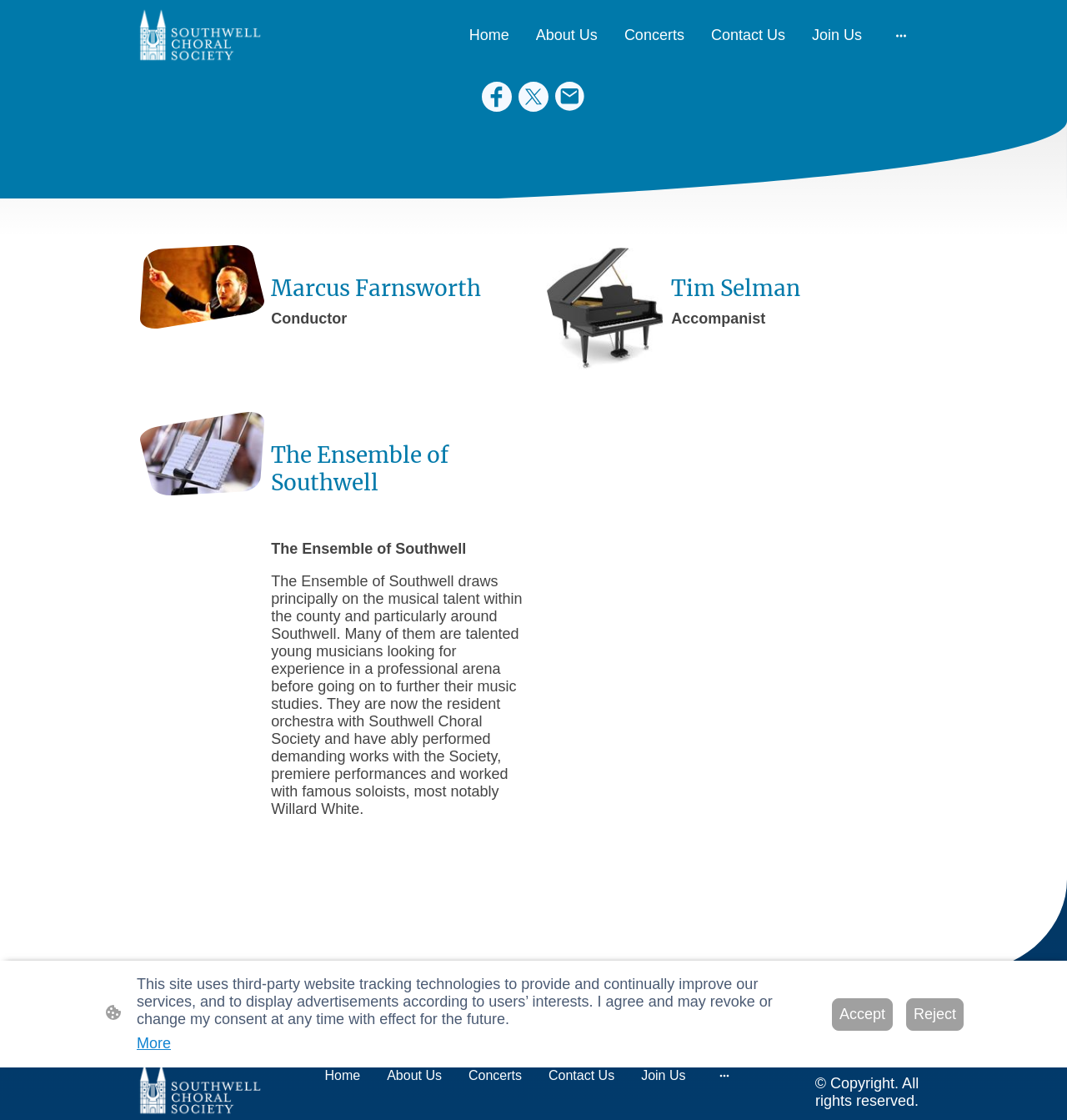Please identify the coordinates of the bounding box that should be clicked to fulfill this instruction: "View the biography of Marcus Farnsworth".

[0.254, 0.245, 0.494, 0.319]